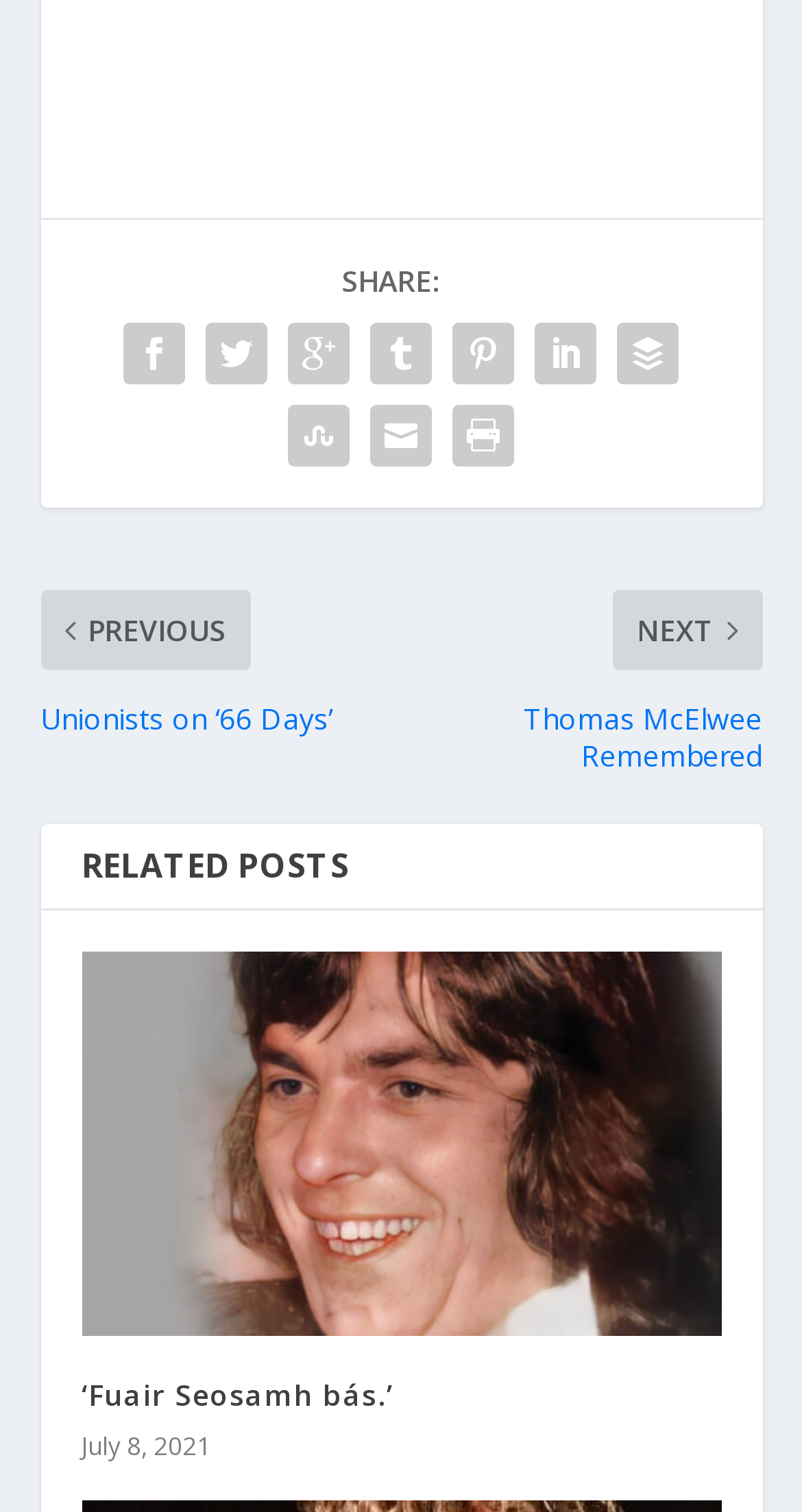Is there an image associated with the first related post?
Using the visual information, reply with a single word or short phrase.

Yes